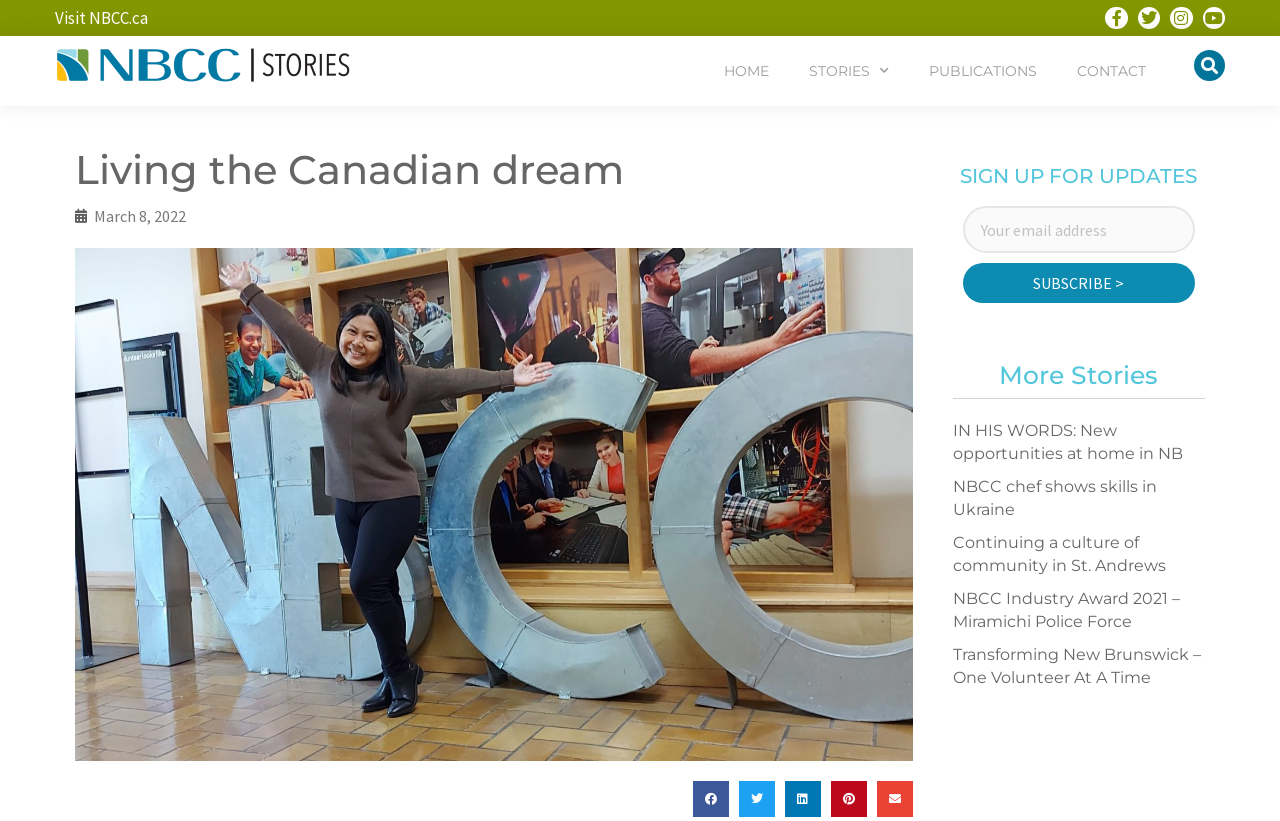Please pinpoint the bounding box coordinates for the region I should click to adhere to this instruction: "Subscribe for updates".

[0.752, 0.321, 0.934, 0.37]